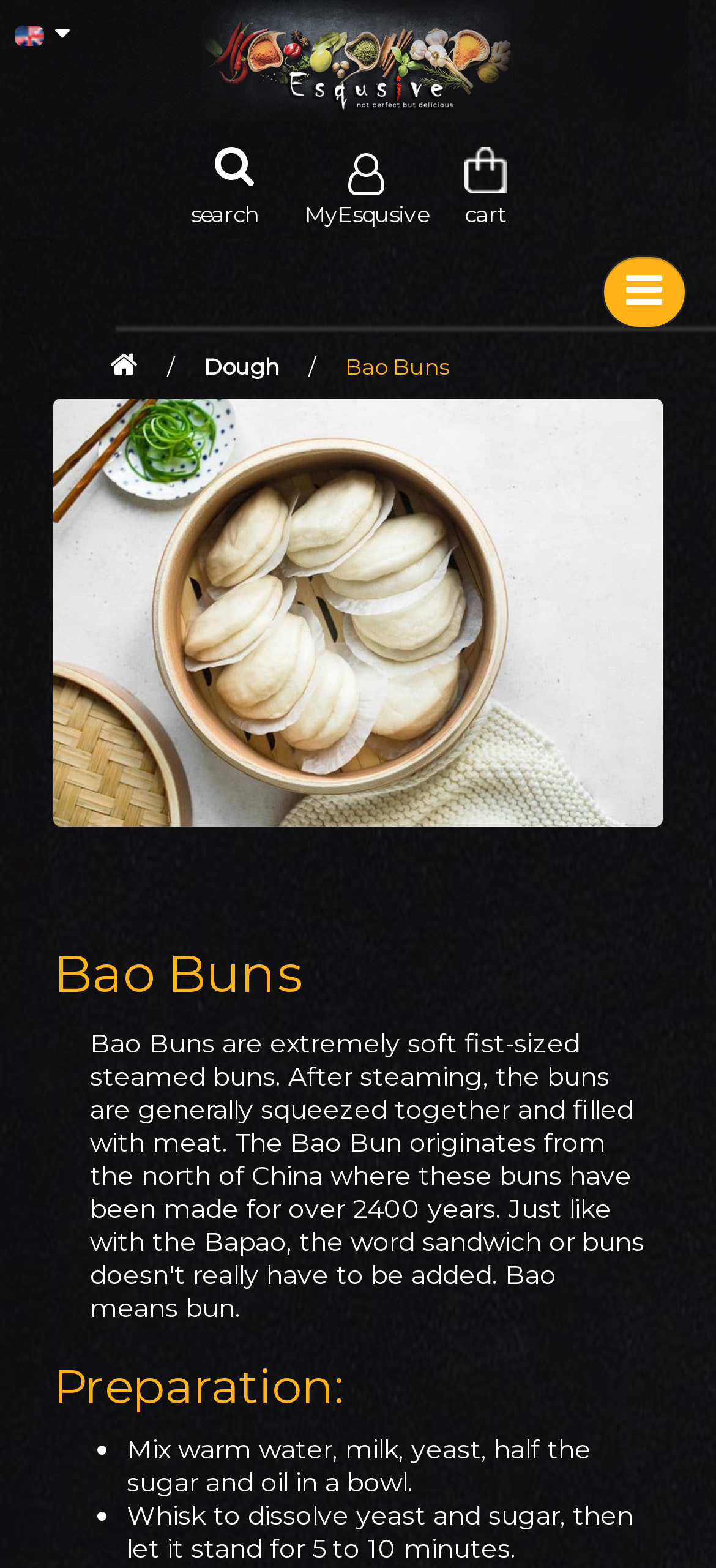Create an in-depth description of the webpage, covering main sections.

The webpage is about Bao Buns, a type of food. At the top left corner, there is a button to switch to the English language, accompanied by a small English flag icon. Next to it, there is a link to "Esqusive Cooking". On the same row, there is a search button with the text "search" and a button with no text. Further to the right, there are links to "MyEsqusive" and "Shoppingbag cart", the latter having a shopping bag icon.

Below these elements, there is a row of links, including "Dough" and "Bao Buns", which is highlighted. To the right of these links, there is a button with a downward arrow icon. 

The main content of the webpage is an image of Bao Buns, taking up most of the page. Above the image, there is a heading "Bao Buns" and below it, another heading "Preparation:". Under the "Preparation:" heading, there is a list of instructions, marked with bullet points, explaining how to prepare the Bao Buns. The instructions include mixing warm water, milk, yeast, and sugar, and then letting it stand for 5 to 10 minutes.